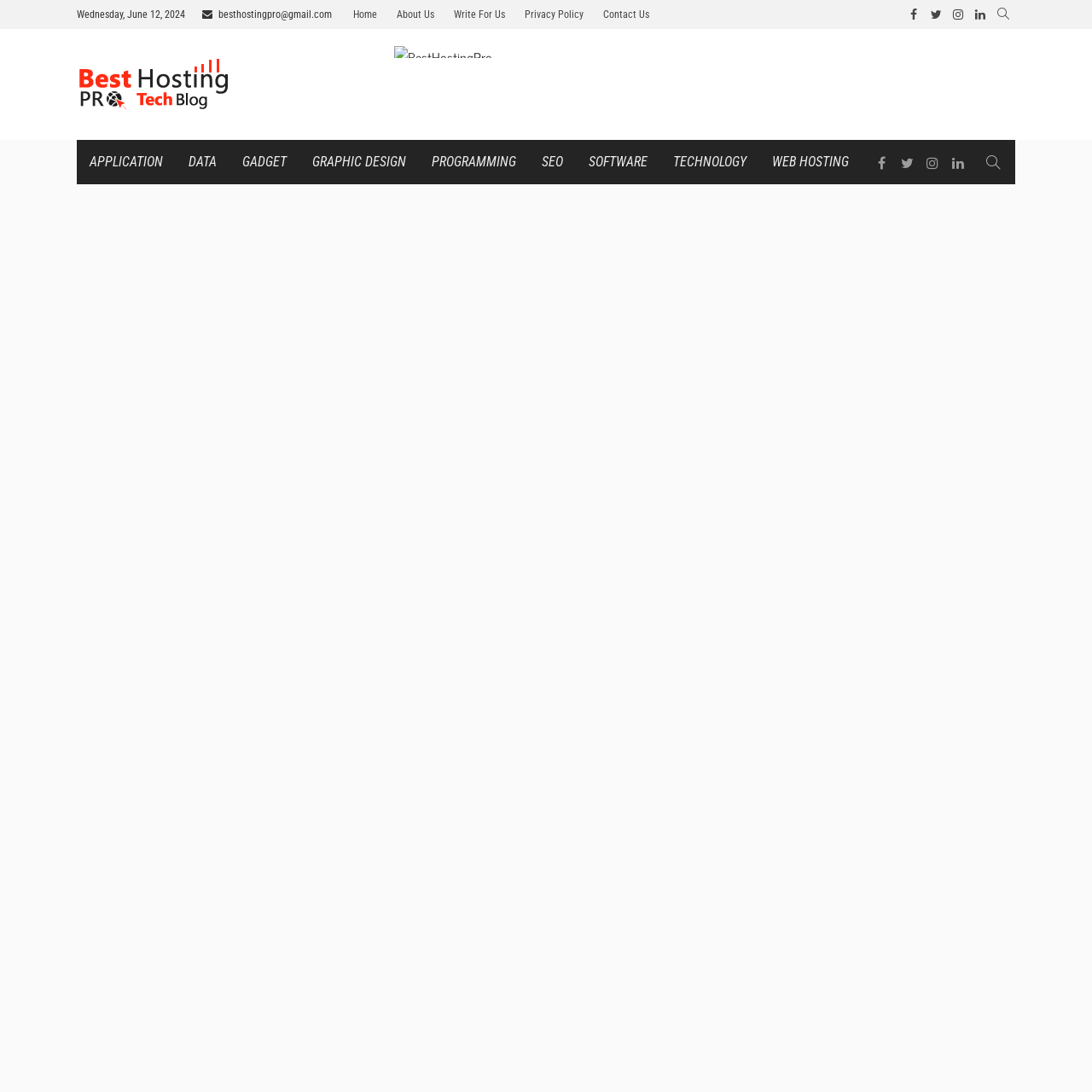What categories are available on the webpage?
Analyze the screenshot and provide a detailed answer to the question.

I found the categories by looking at the links in the middle of the webpage, which have the text 'APPLICATION', 'DATA', 'GADGET', 'GRAPHIC DESIGN', 'PROGRAMMING', 'SEO', 'SOFTWARE', 'TECHNOLOGY', and 'WEB HOSTING'.